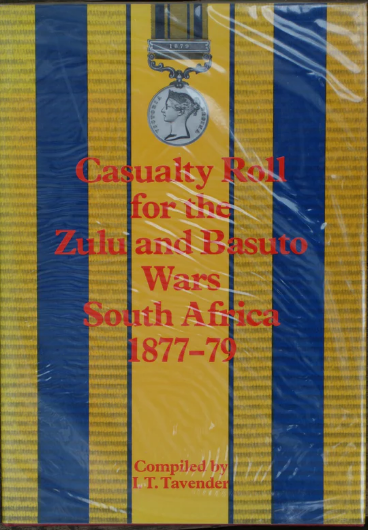Answer the following query concisely with a single word or phrase:
What is the purpose of the book 'Casualty Roll for the Zulu and Basuto Wars South Africa 1877-79'?

Historical record